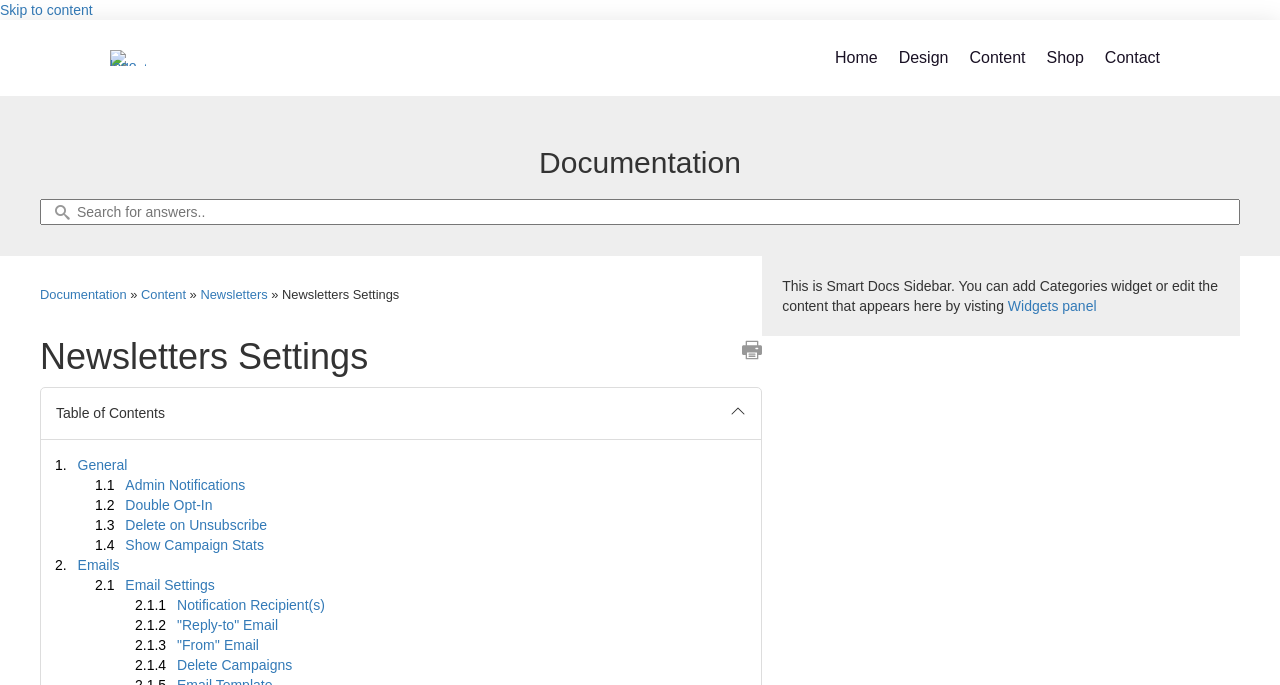Determine the coordinates of the bounding box that should be clicked to complete the instruction: "Edit Email Settings". The coordinates should be represented by four float numbers between 0 and 1: [left, top, right, bottom].

[0.098, 0.842, 0.168, 0.865]